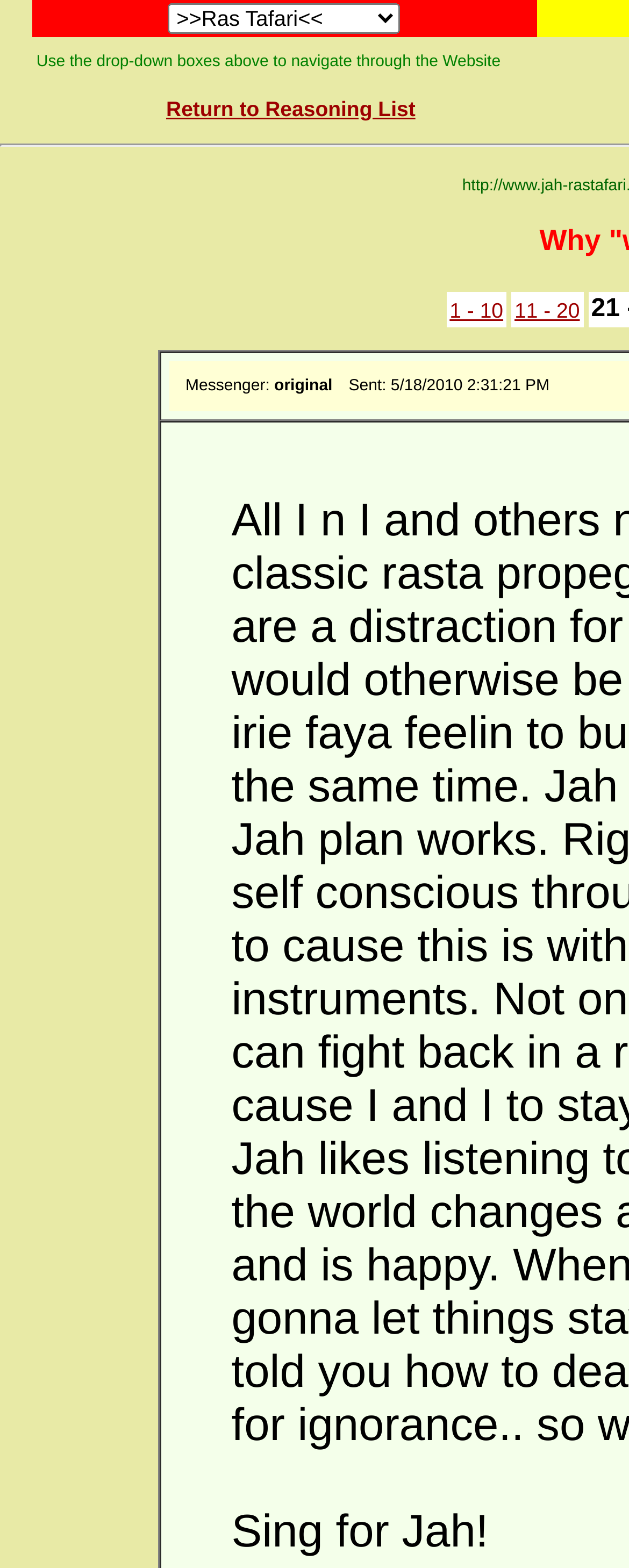Using the description: "Return to Reasoning List", identify the bounding box of the corresponding UI element in the screenshot.

[0.264, 0.061, 0.66, 0.077]